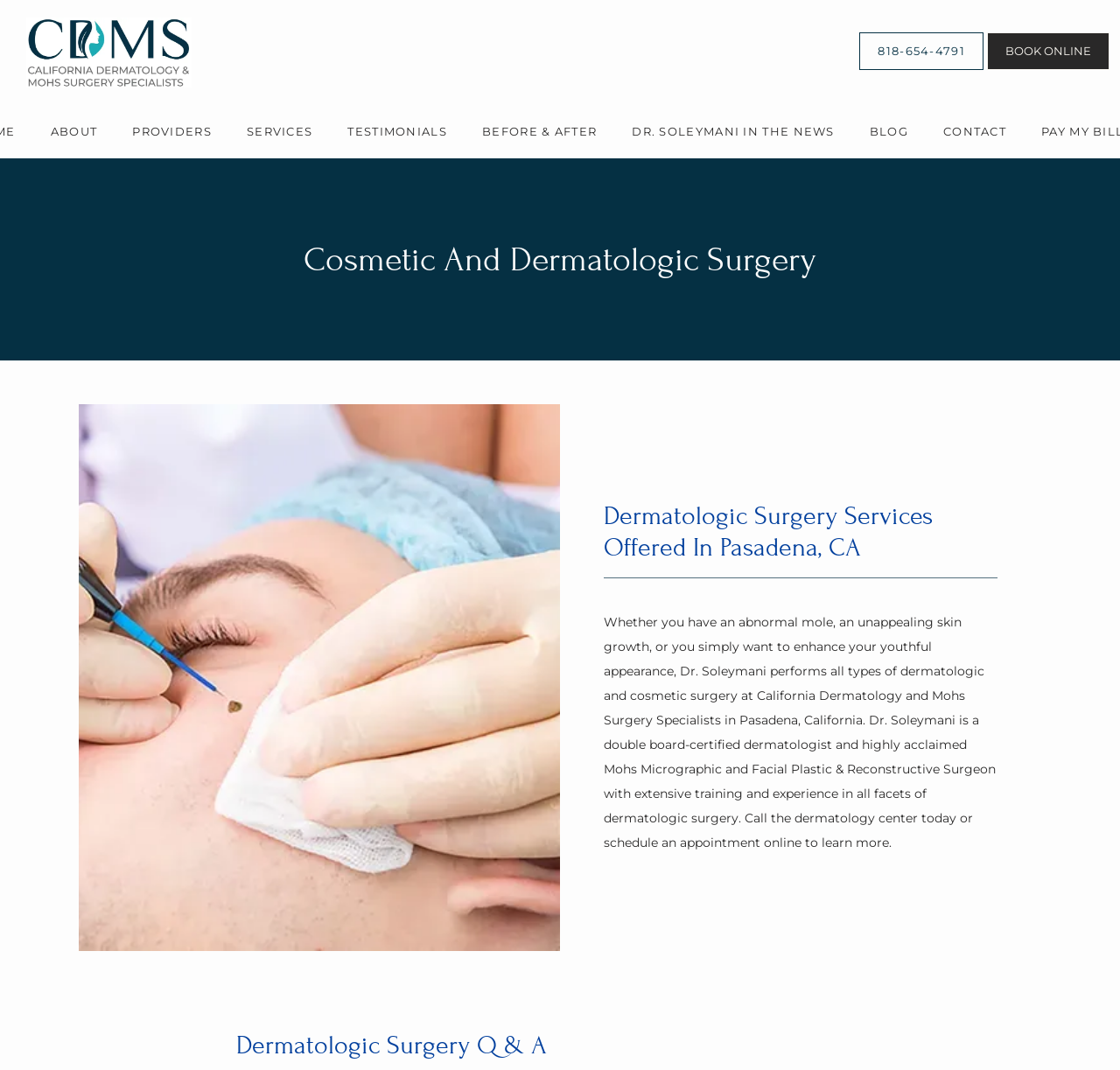What can you do on this website?
Refer to the screenshot and respond with a concise word or phrase.

Book an appointment